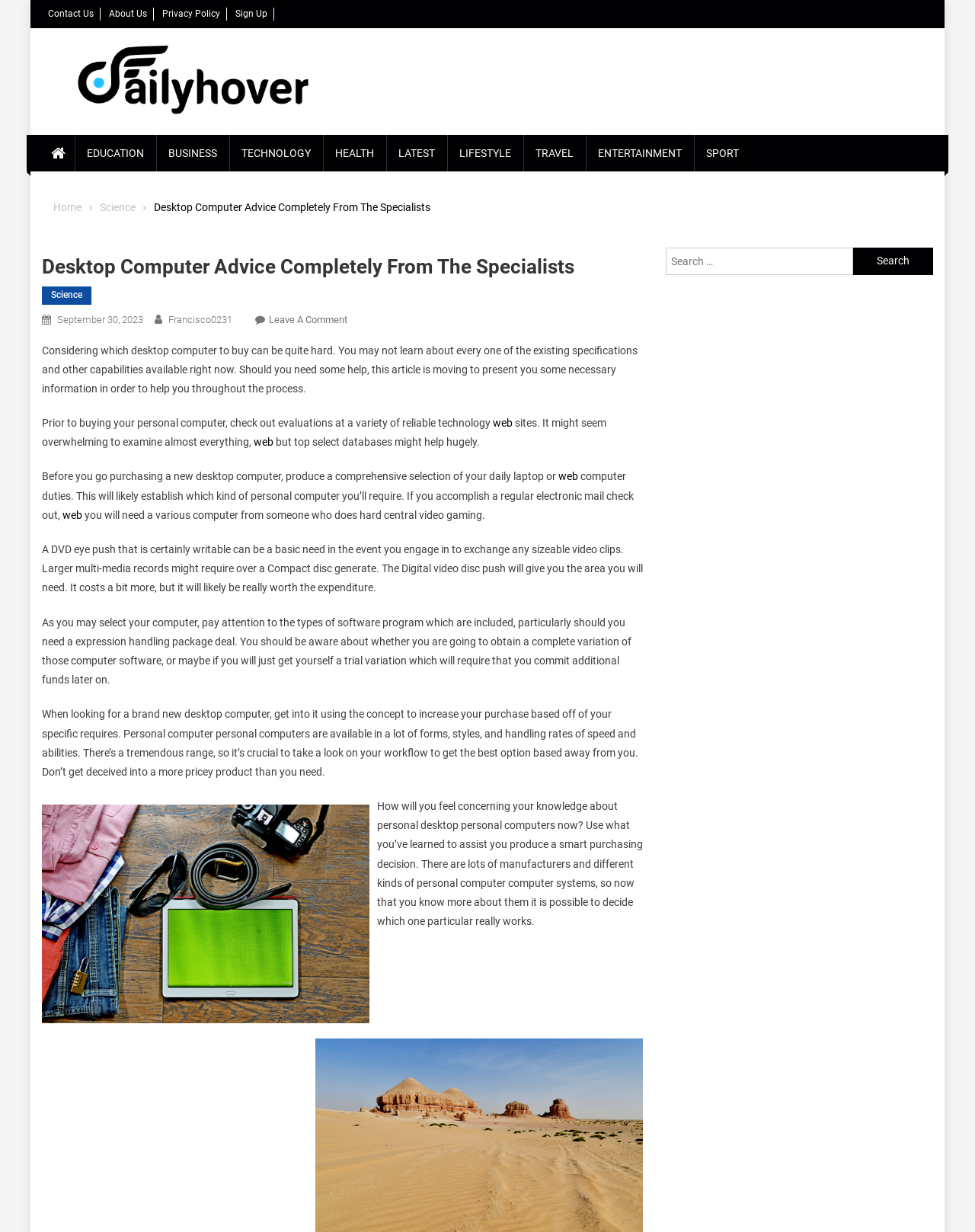Pinpoint the bounding box coordinates of the element to be clicked to execute the instruction: "Search for something".

[0.683, 0.201, 0.875, 0.223]